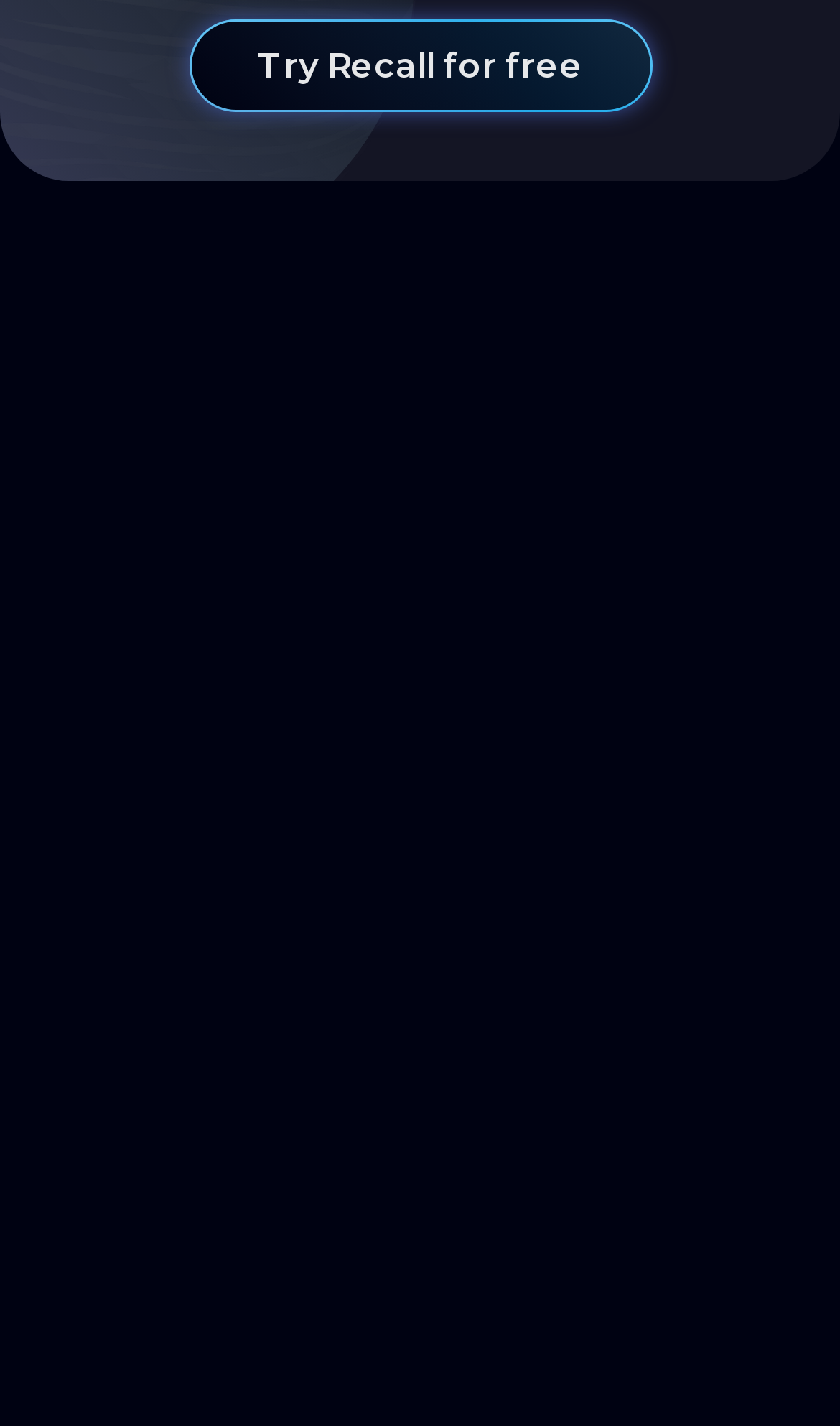Can you specify the bounding box coordinates of the area that needs to be clicked to fulfill the following instruction: "Open the FAQ page"?

[0.041, 0.756, 0.164, 0.816]